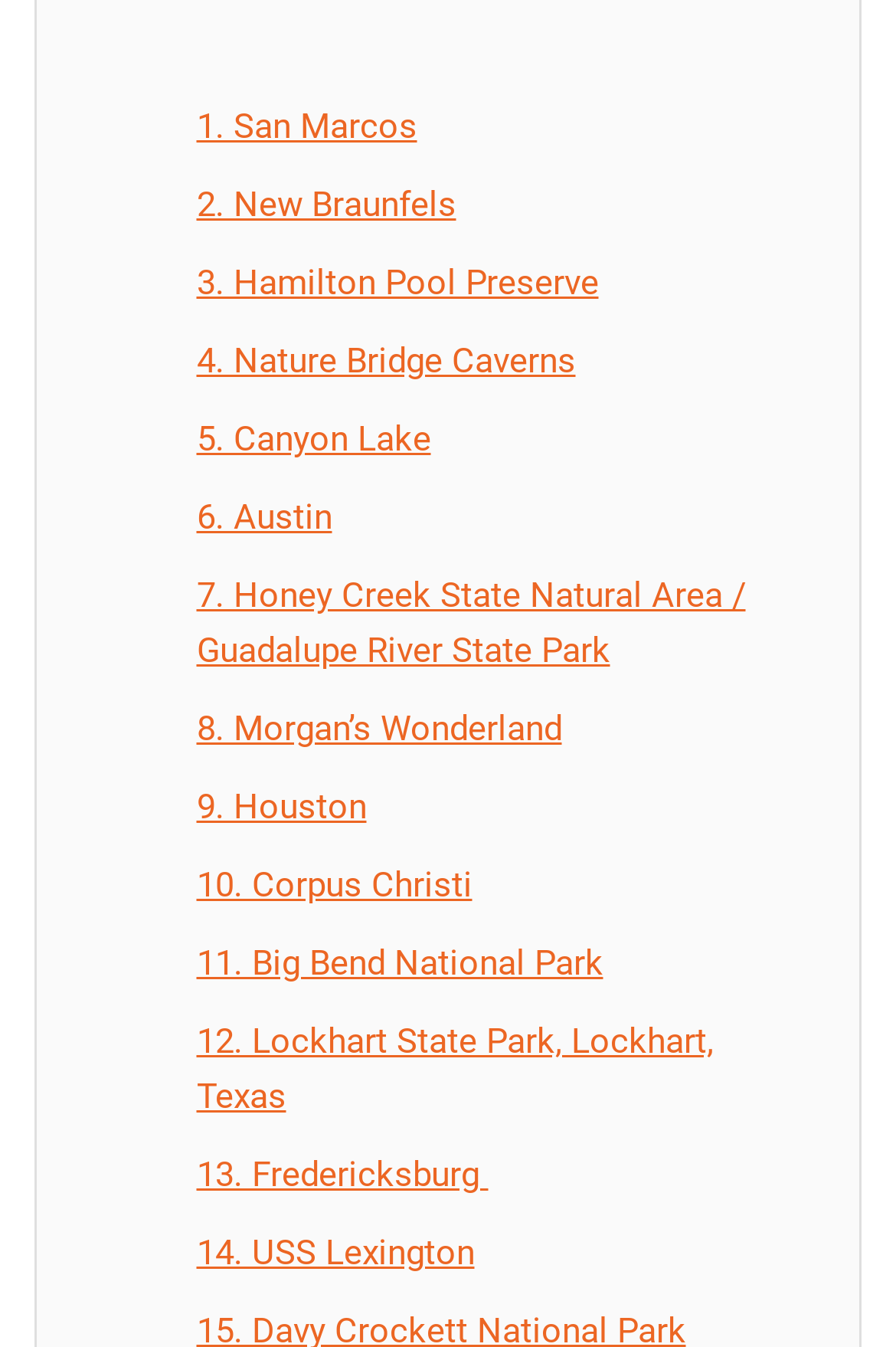Show the bounding box coordinates for the HTML element described as: "World".

None